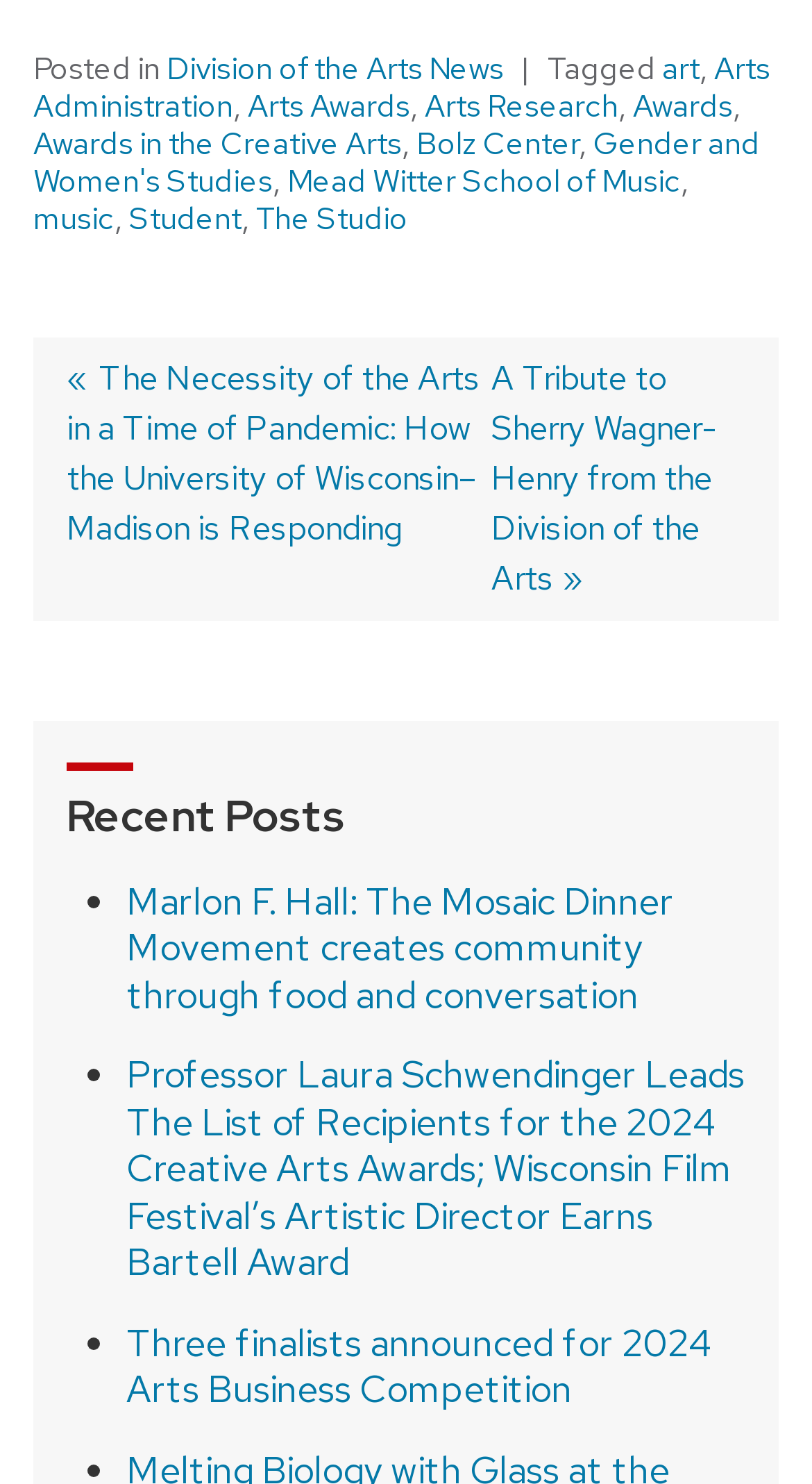Answer the question briefly using a single word or phrase: 
What is the title of the previous post?

The Necessity of the Arts in a Time of Pandemic